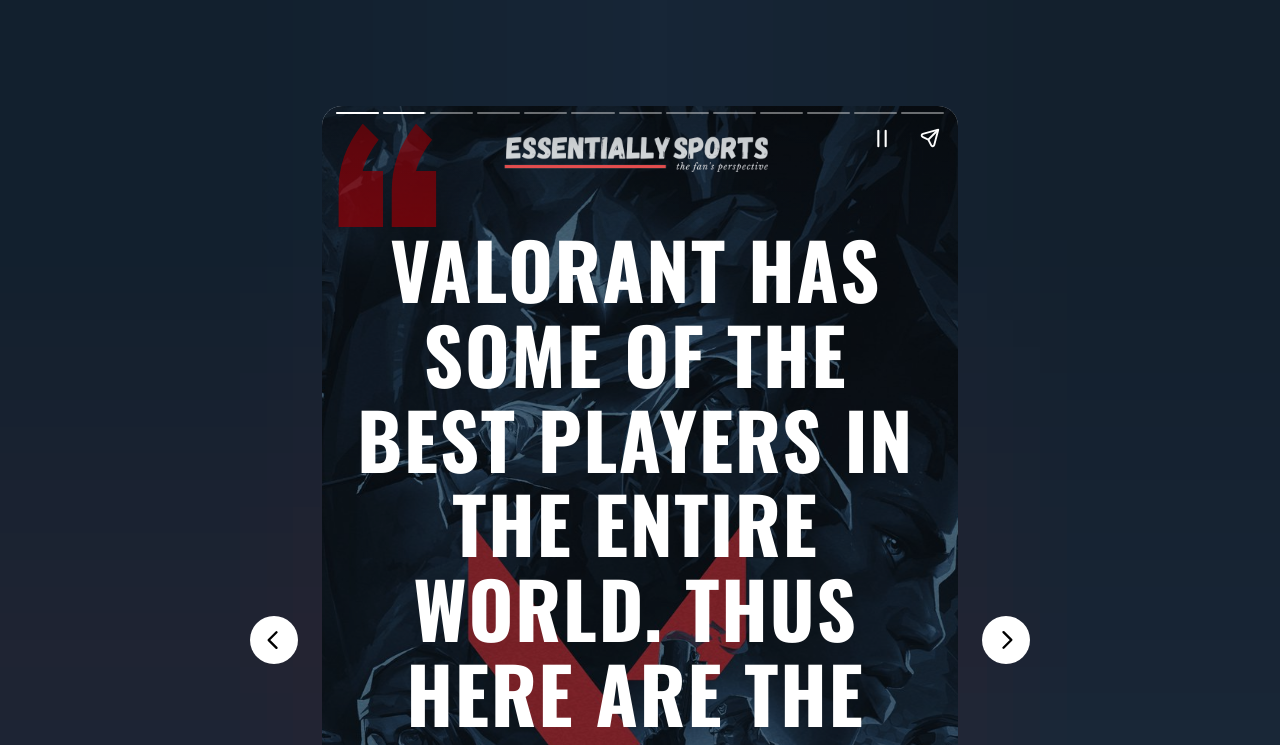Identify the bounding box coordinates of the HTML element based on this description: "aria-label="Previous page"".

[0.195, 0.827, 0.233, 0.891]